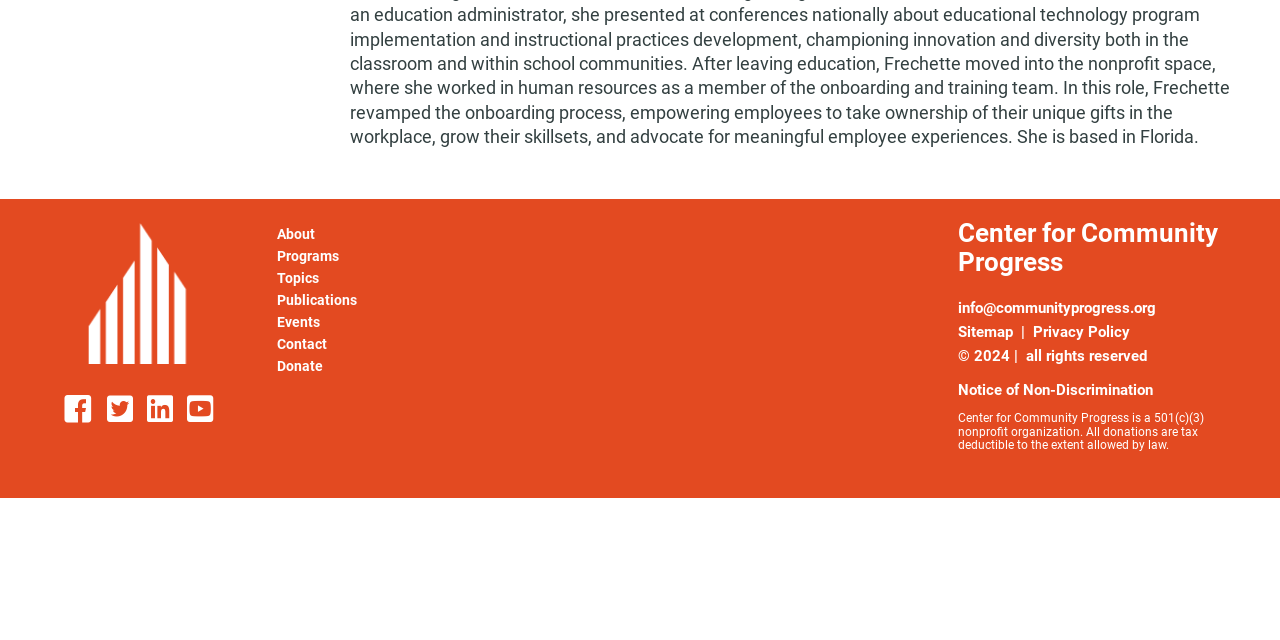Identify the bounding box of the UI component described as: "Notice of Non-Discrimination".

[0.748, 0.596, 0.9, 0.624]